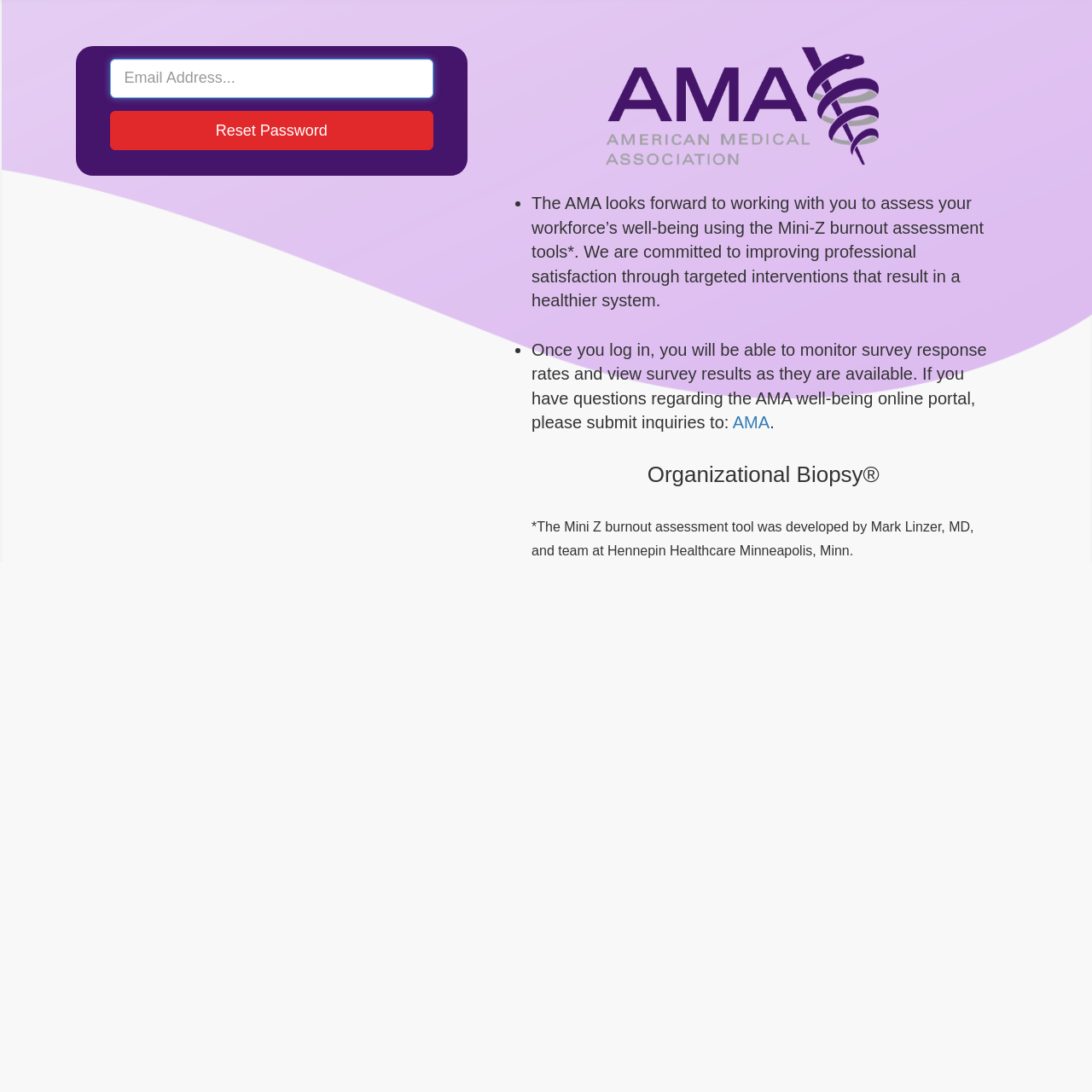Provide a thorough summary of the webpage.

The webpage is titled "AMA Survey" and appears to be a login page for the American Medical Association's (AMA) well-being online portal. At the top left, there is a label "Email Address" followed by a required text box to input an email address. Below the label, there is a "Reset Password" button.

To the right of the email address input field, there is a link to the "American Medical Association" with an accompanying image of the AMA logo. 

Below the email address input field, there are two bullet points with descriptive text. The first bullet point explains the AMA's commitment to improving professional satisfaction through targeted interventions. The second bullet point informs users that they will be able to monitor survey response rates and view survey results after logging in, and provides a link to submit inquiries to "AMA".

Further down, there is a heading "Organizational Biopsy®" and a footnote that explains the origin of the Mini Z burnout assessment tool.